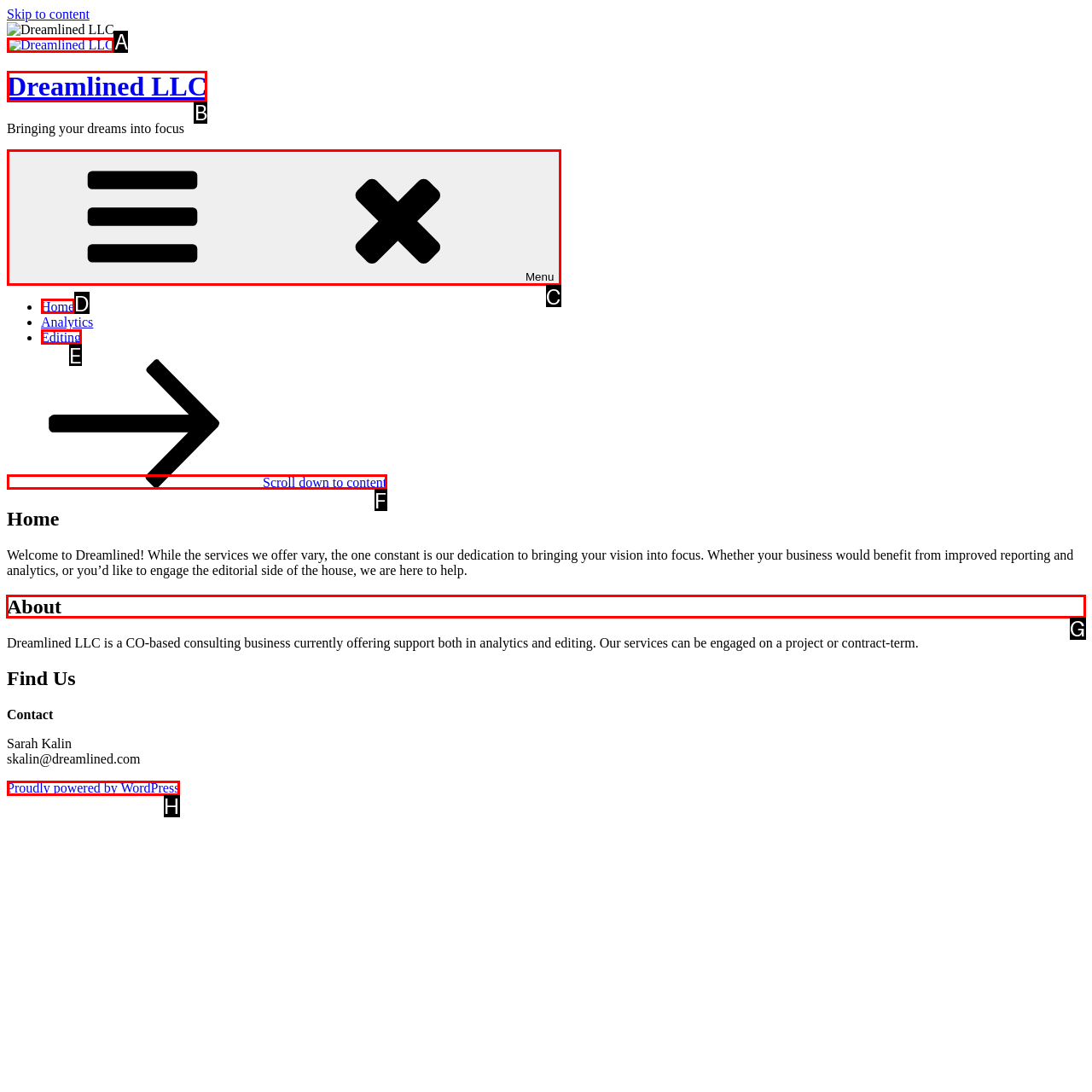Choose the HTML element that should be clicked to accomplish the task: Read about Radio. Answer with the letter of the chosen option.

None